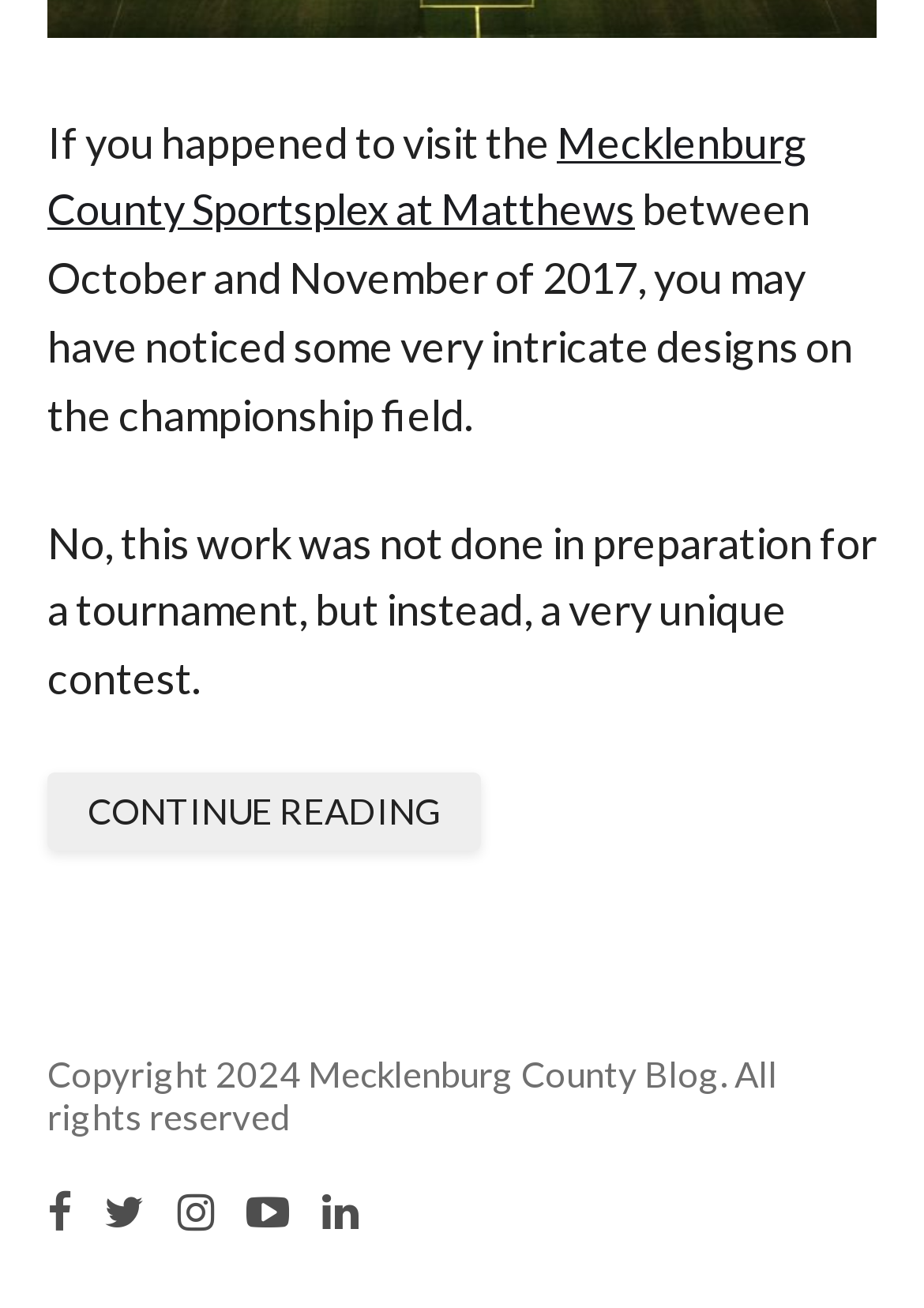Using the provided description: "Continue Reading", find the bounding box coordinates of the corresponding UI element. The output should be four float numbers between 0 and 1, in the format [left, top, right, bottom].

[0.051, 0.59, 0.521, 0.65]